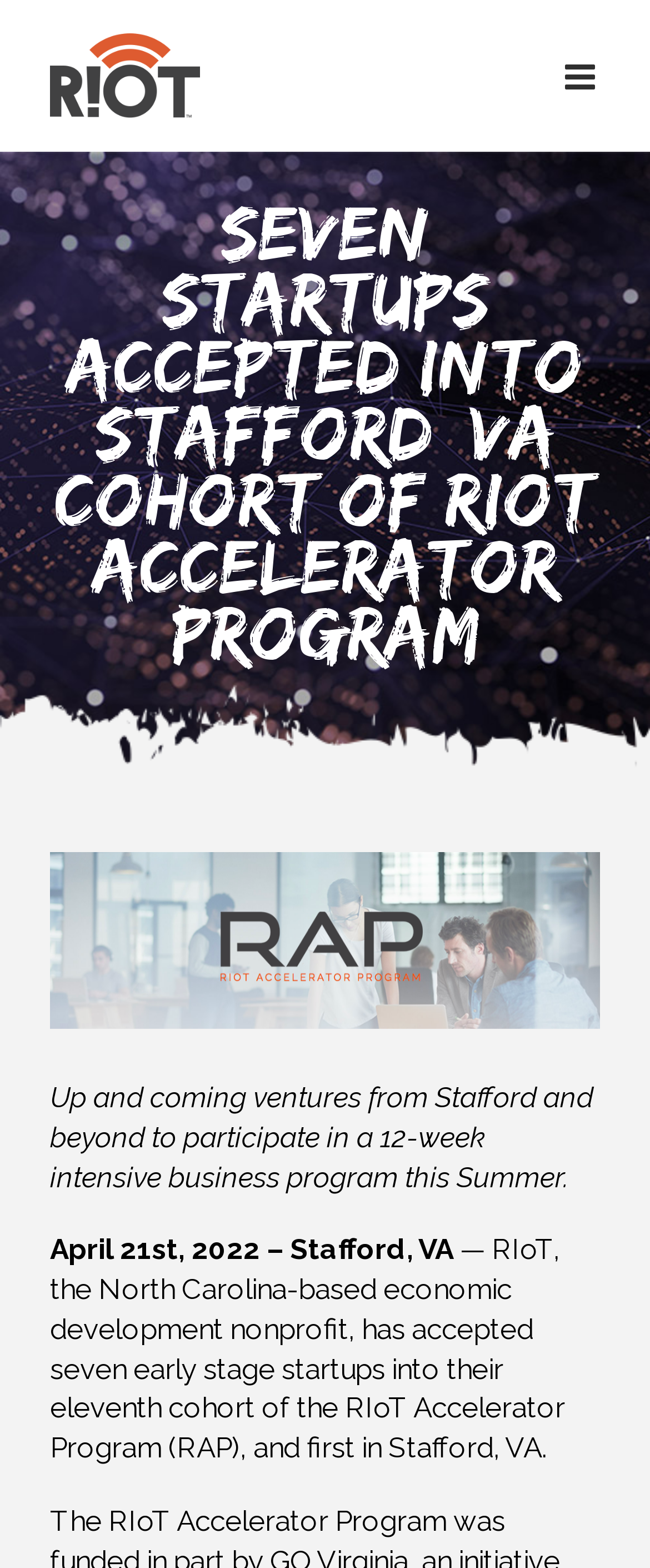Please determine the bounding box coordinates, formatted as (top-left x, top-left y, bottom-right x, bottom-right y), with all values as floating point numbers between 0 and 1. Identify the bounding box of the region described as: View Larger Image

[0.077, 0.544, 0.923, 0.656]